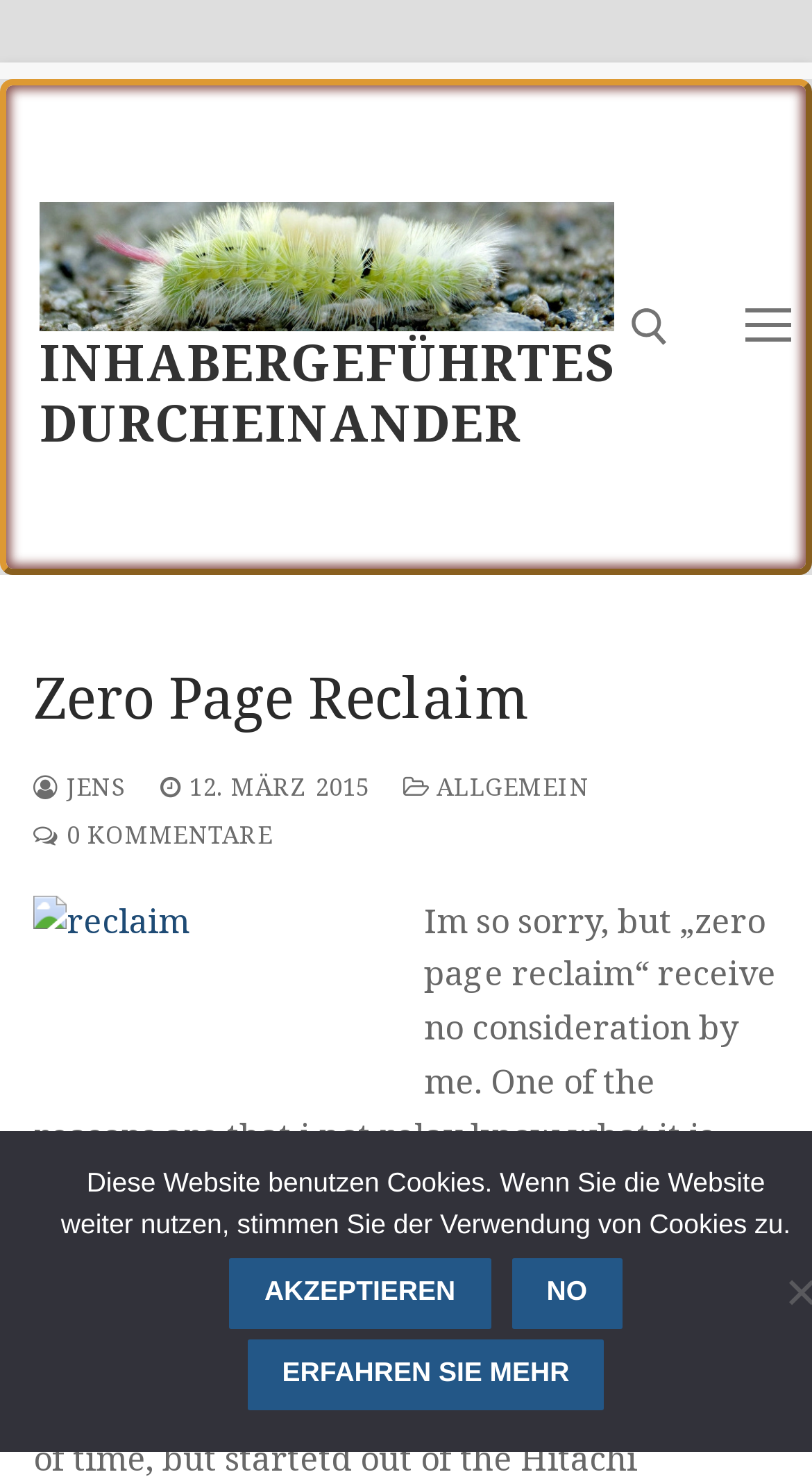Determine the bounding box coordinates for the clickable element to execute this instruction: "Subscribe to Forgotten Weapons via email". Provide the coordinates as four float numbers between 0 and 1, i.e., [left, top, right, bottom].

None